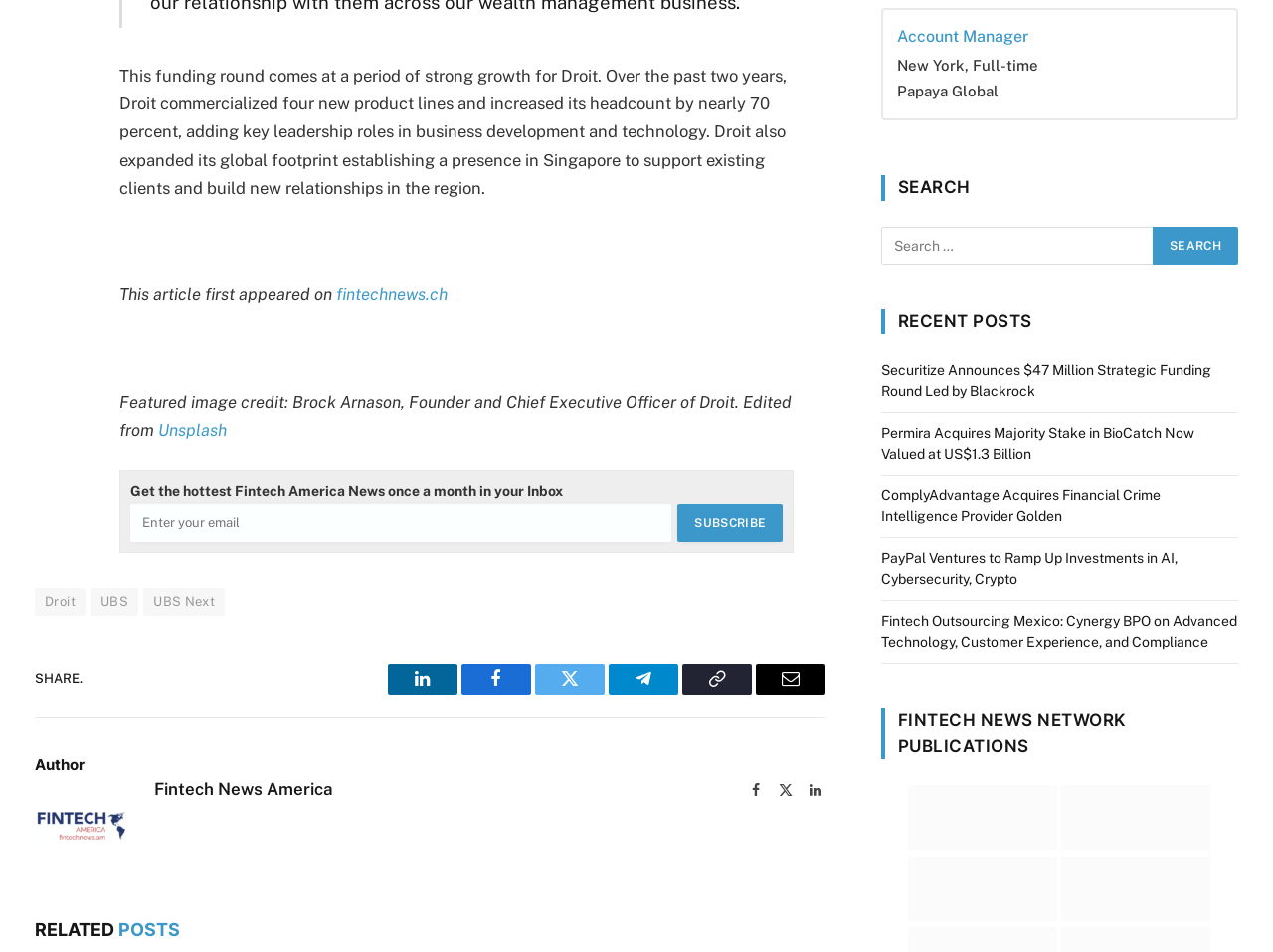Please respond in a single word or phrase: 
What are the social media platforms available for sharing?

LinkedIn, Facebook, Twitter, Telegram, Copy Link, Email